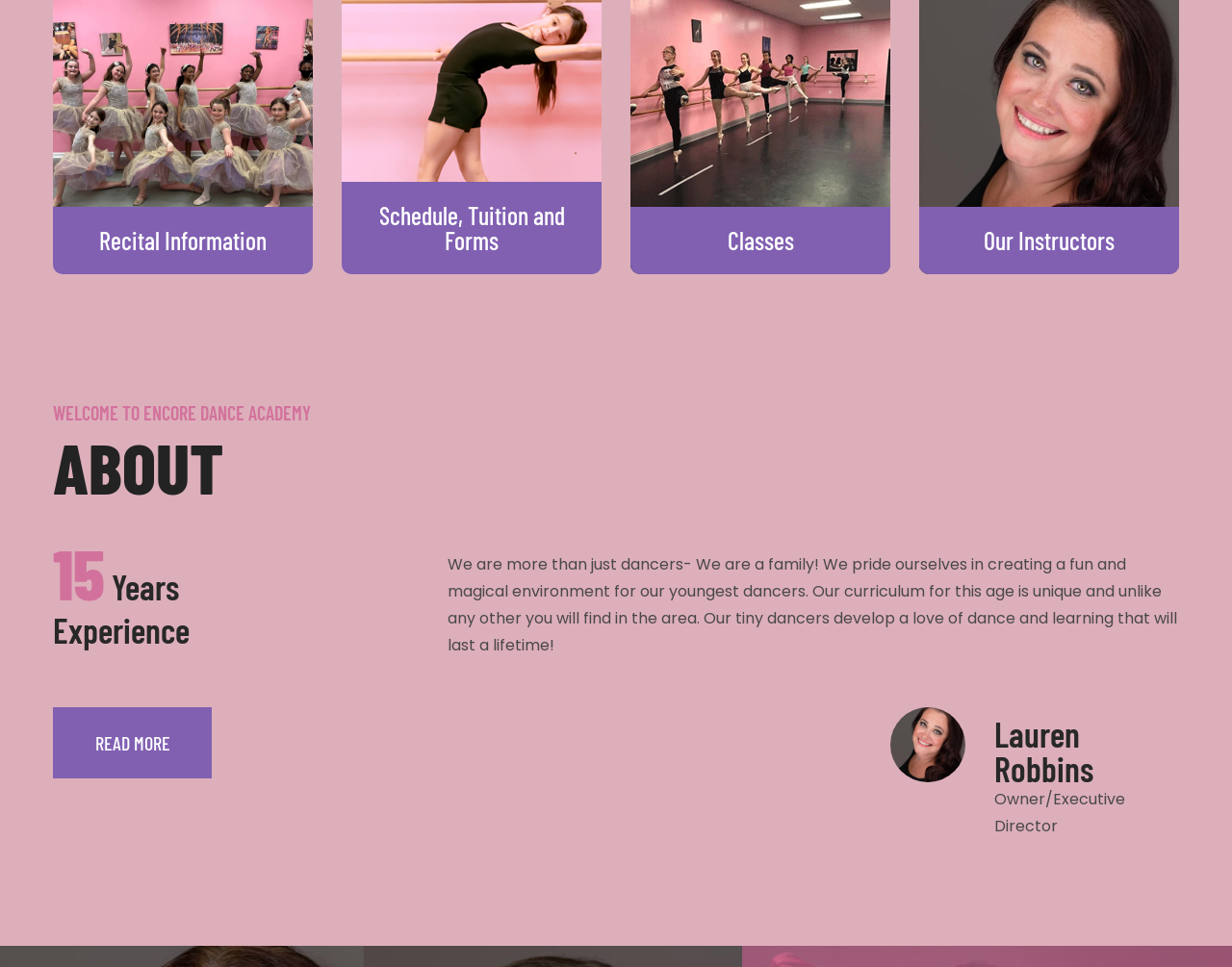Please determine the bounding box coordinates of the element's region to click for the following instruction: "Get to know Our Instructors".

[0.746, 0.016, 0.957, 0.085]